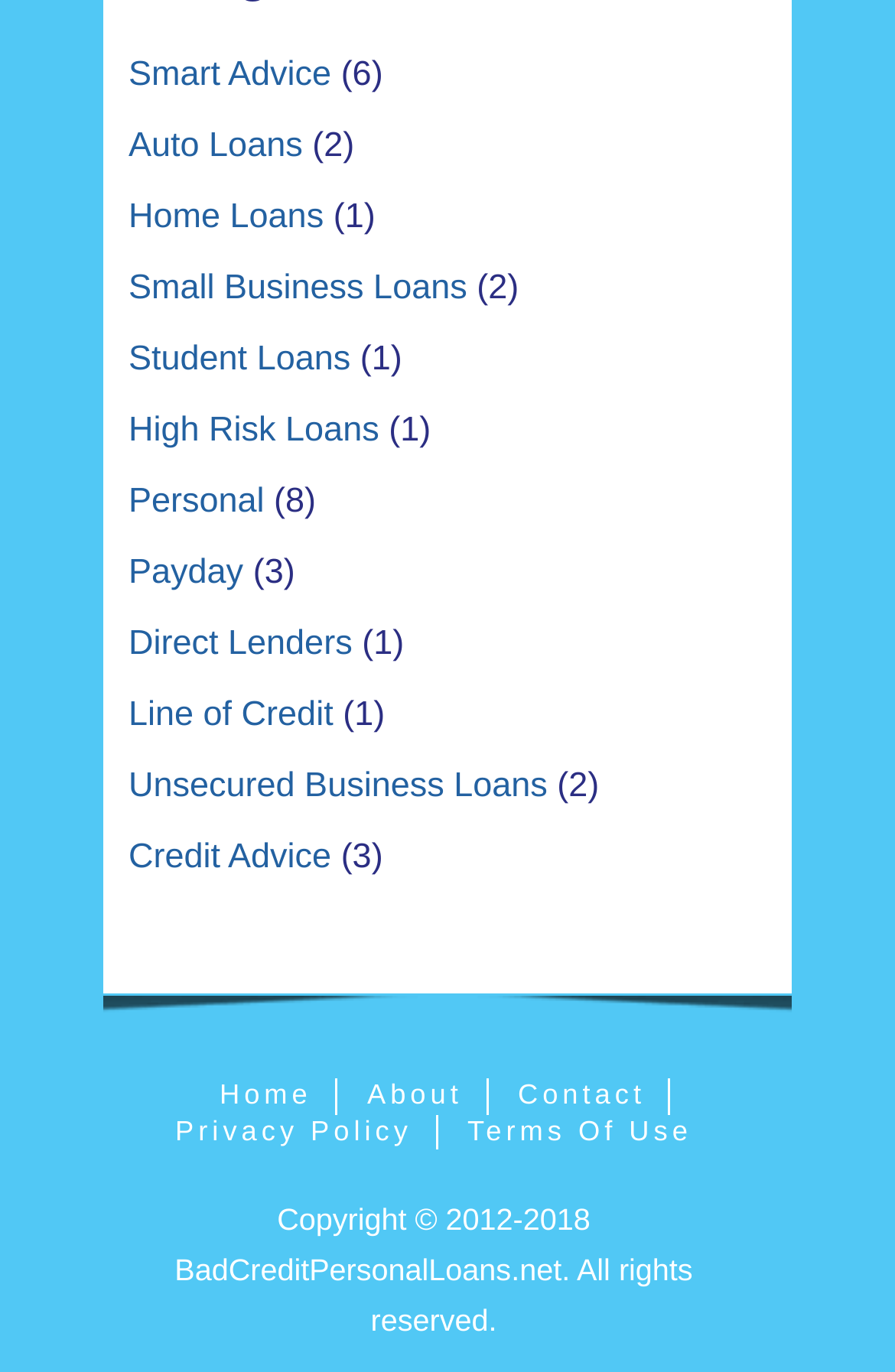Please determine the bounding box coordinates of the element's region to click for the following instruction: "Read About page".

[0.385, 0.787, 0.543, 0.812]